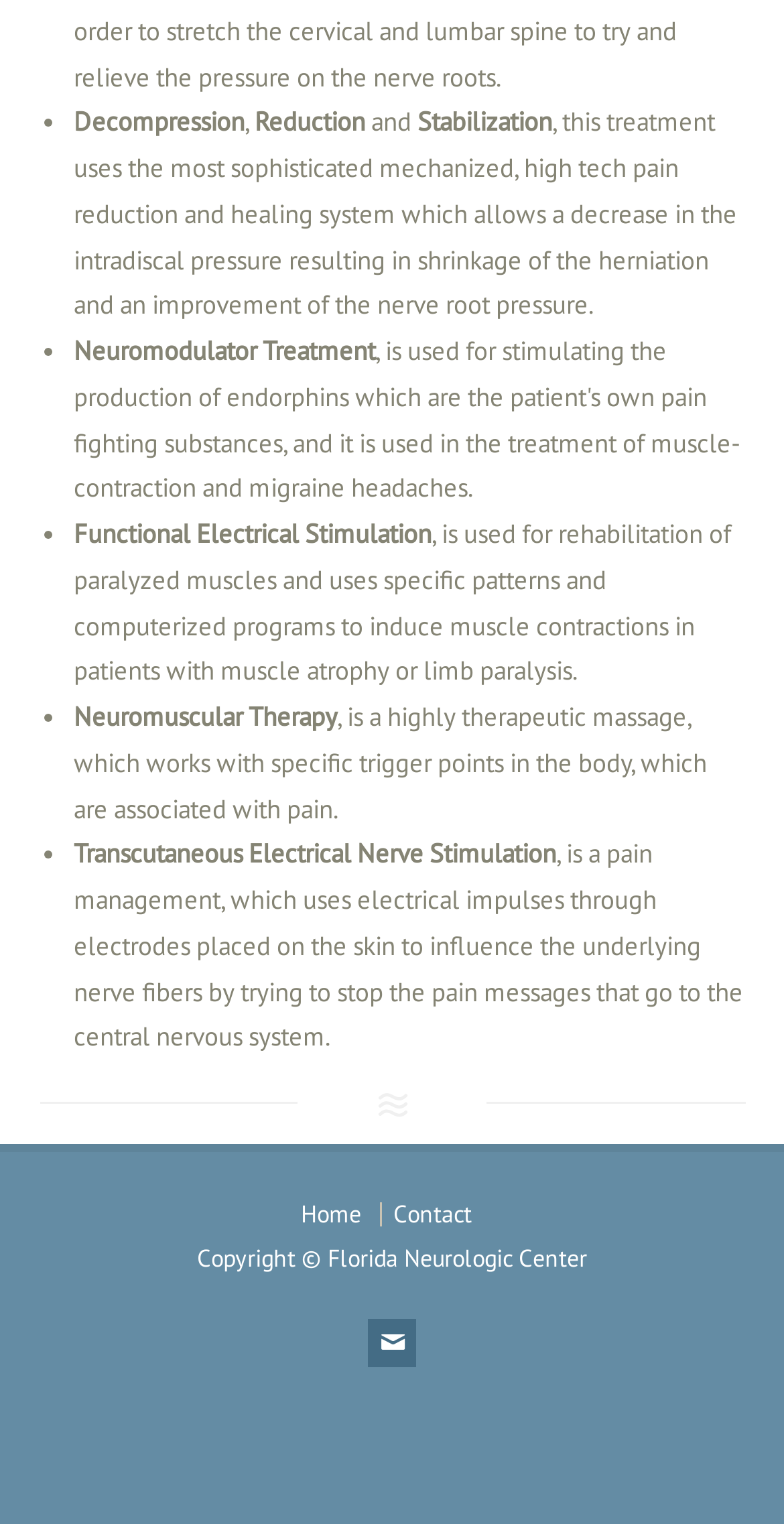How many treatments are listed?
Please provide a comprehensive answer based on the visual information in the image.

There are 5 treatments listed on the webpage, which are Decompression, Neuromodulator Treatment, Functional Electrical Stimulation, Neuromuscular Therapy, and Transcutaneous Electrical Nerve Stimulation.